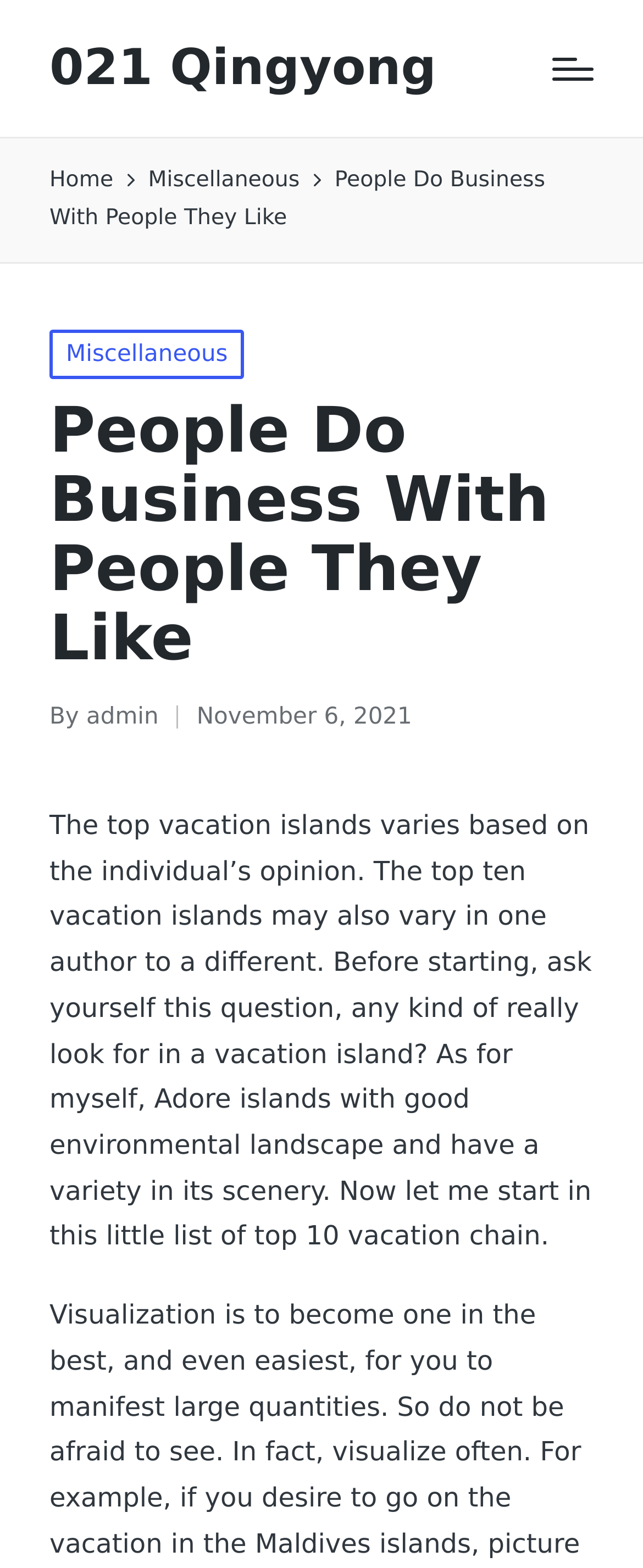For the following element description, predict the bounding box coordinates in the format (top-left x, top-left y, bottom-right x, bottom-right y). All values should be floating point numbers between 0 and 1. Description: Home

[0.077, 0.104, 0.176, 0.128]